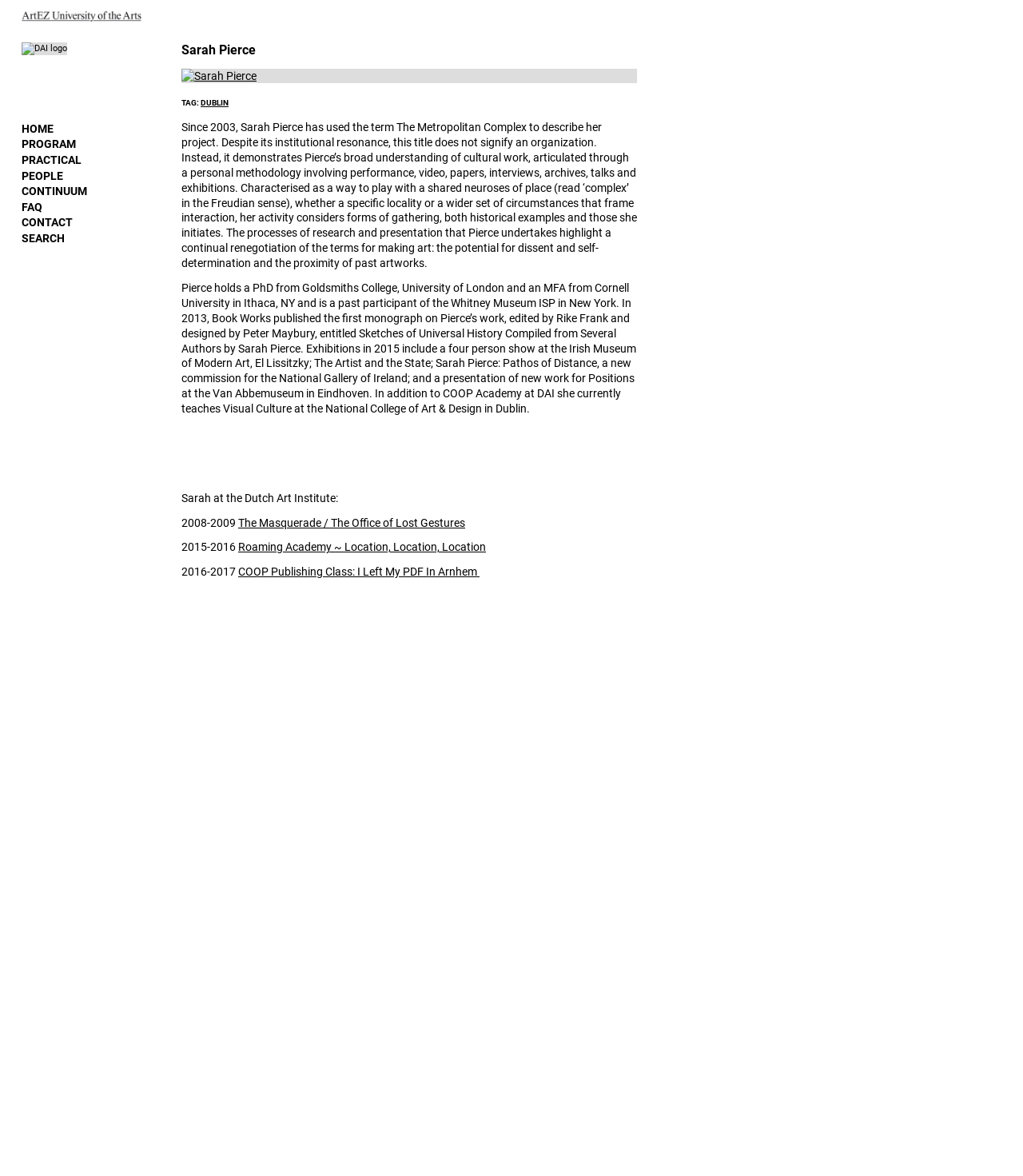Identify the bounding box coordinates of the specific part of the webpage to click to complete this instruction: "Search".

None